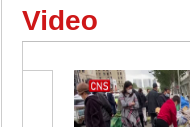What is the atmosphere of the scene?
Answer the question with a detailed and thorough explanation.

The overall atmosphere of the scene reflects a blend of everyday life and the ongoing narrative surrounding public health, making it a snapshot of contemporary society, where people are going about their daily activities while also taking precautions to protect their health.